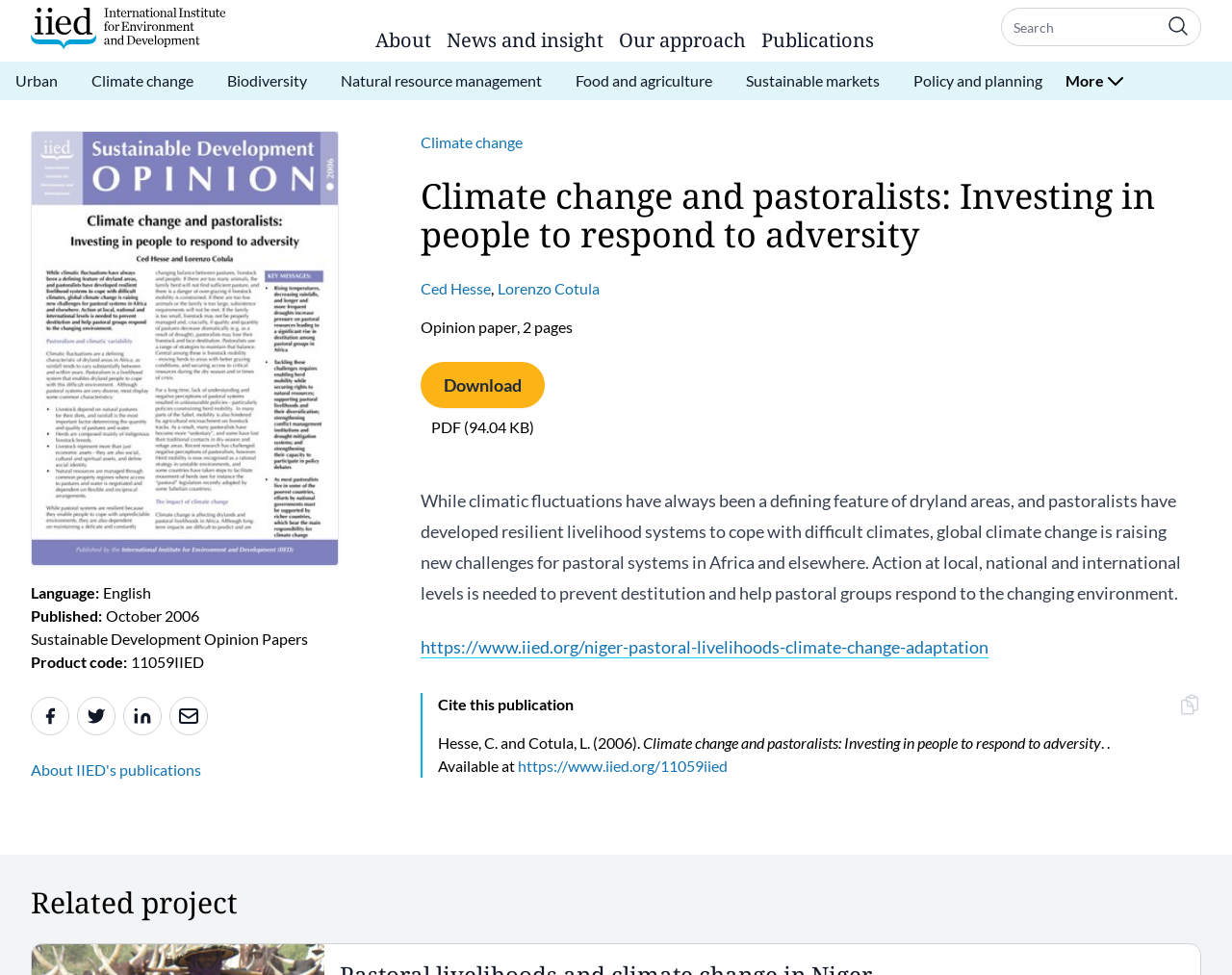Determine the bounding box coordinates of the region I should click to achieve the following instruction: "Search in the search box". Ensure the bounding box coordinates are four float numbers between 0 and 1, i.e., [left, top, right, bottom].

[0.812, 0.008, 0.975, 0.047]